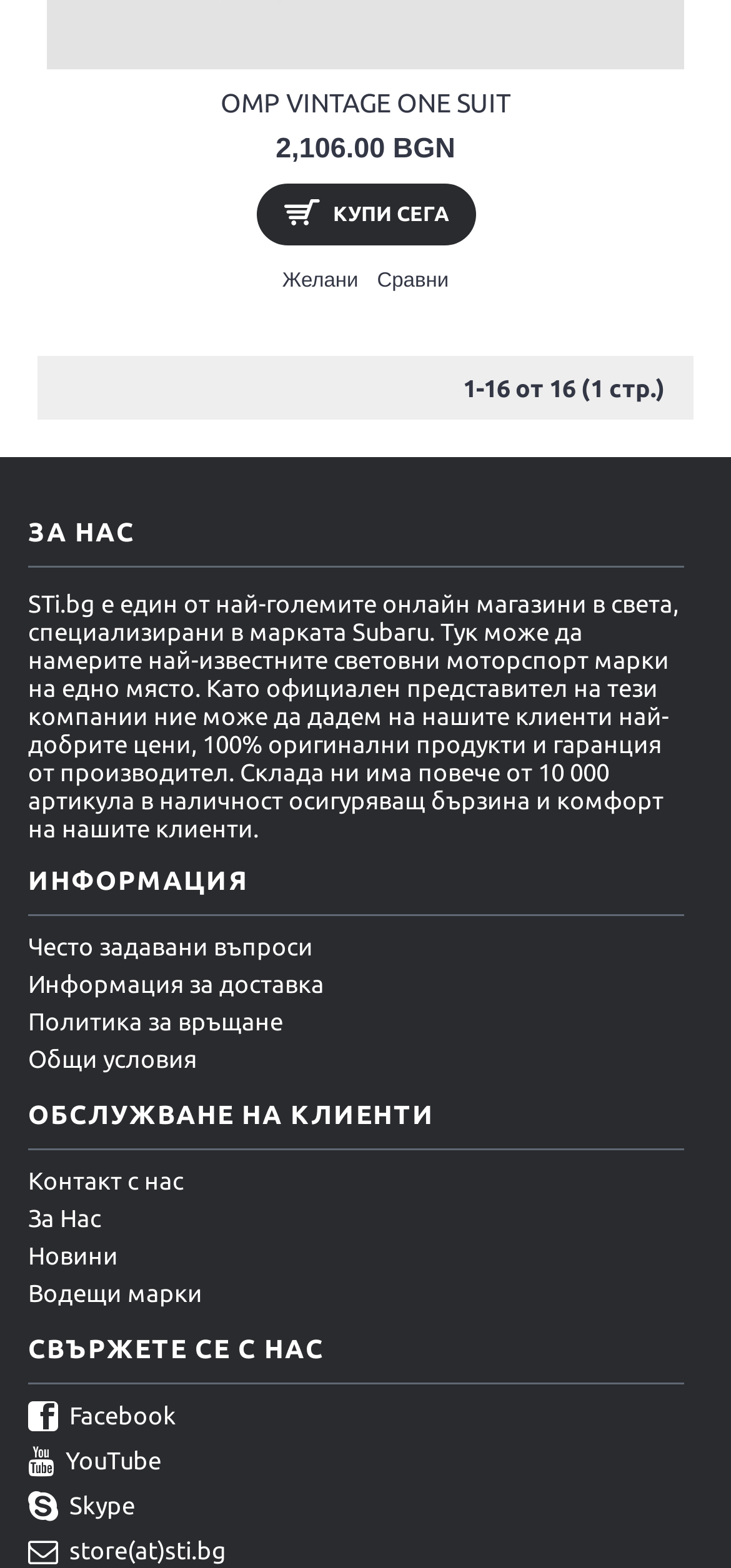Show me the bounding box coordinates of the clickable region to achieve the task as per the instruction: "Contact us".

[0.038, 0.744, 0.936, 0.761]